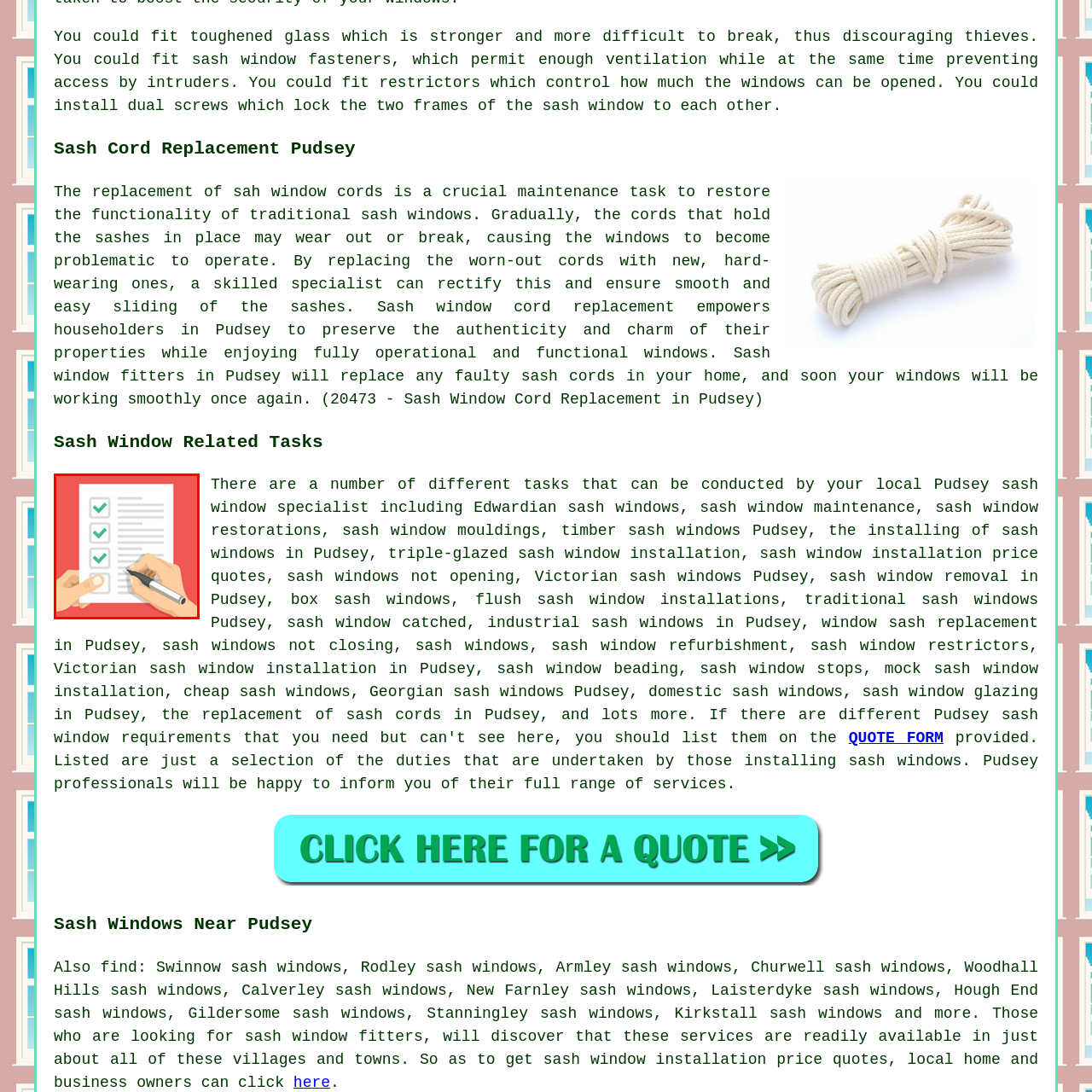Examine the image within the red border and provide a concise answer: What type of windows are being referred to in the image?

Sash windows